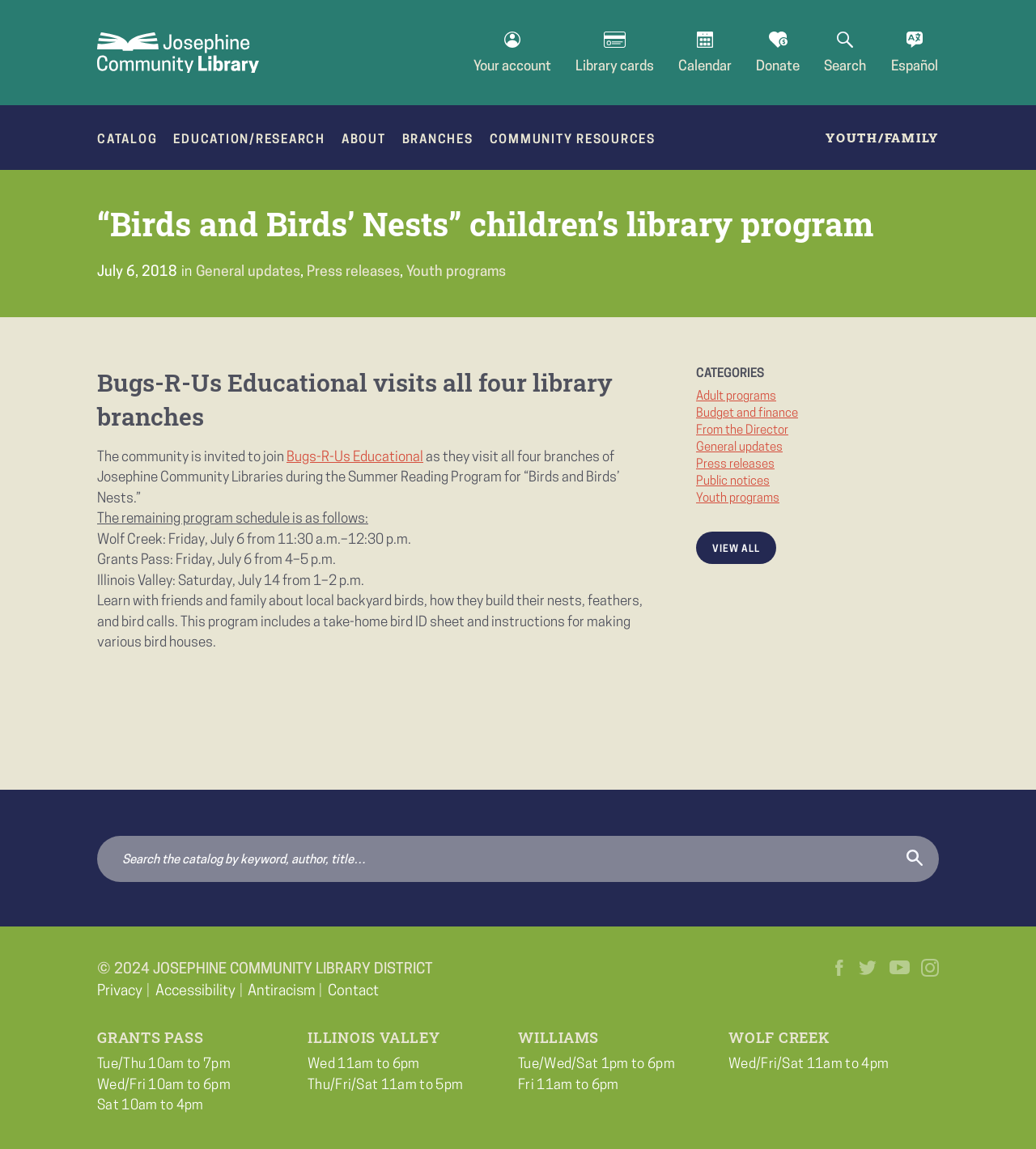Please identify the bounding box coordinates of the element's region that should be clicked to execute the following instruction: "View all categories". The bounding box coordinates must be four float numbers between 0 and 1, i.e., [left, top, right, bottom].

[0.672, 0.463, 0.749, 0.491]